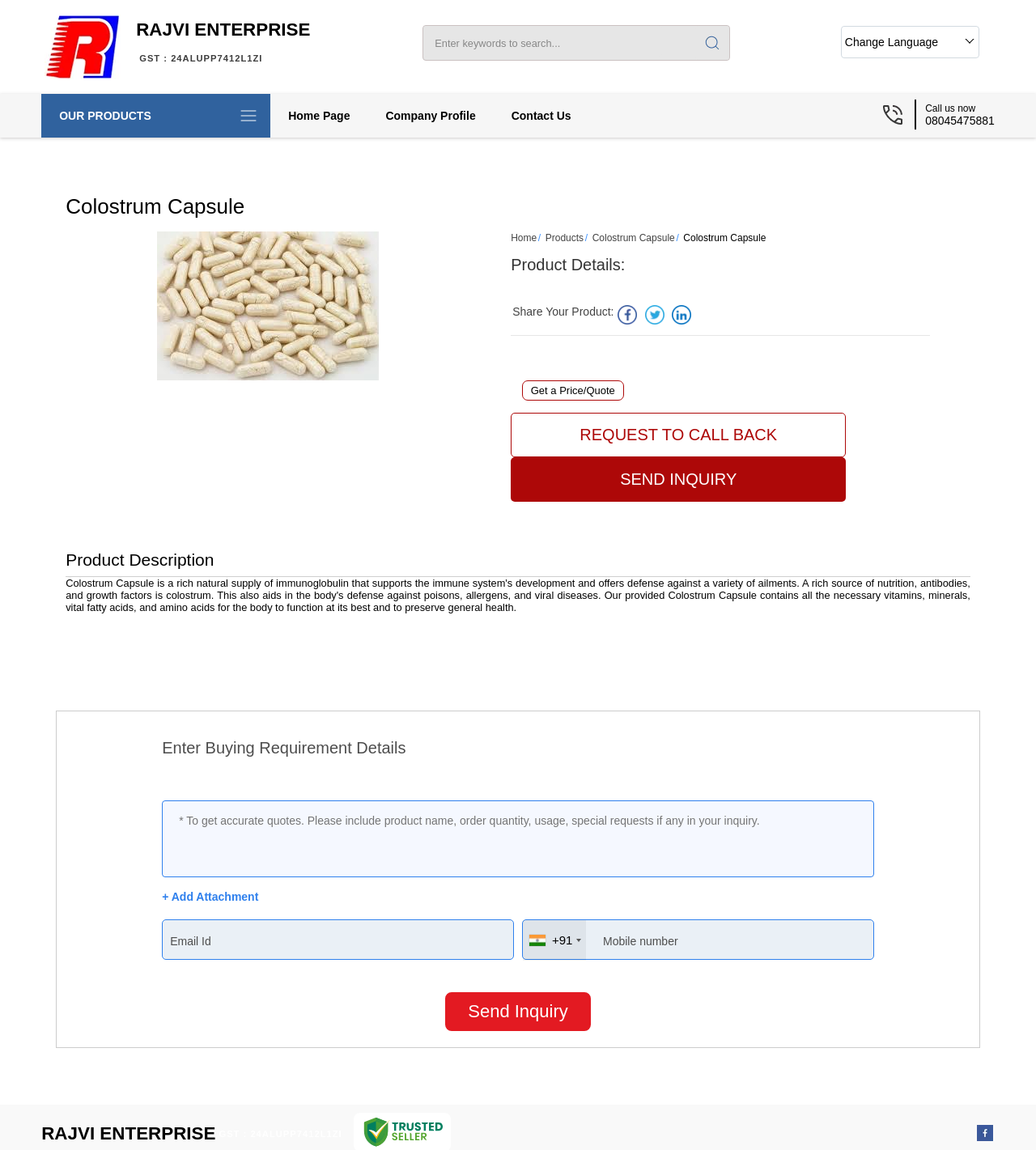What is the product being showcased?
Use the image to give a comprehensive and detailed response to the question.

The product is showcased in the middle of the webpage, with an image and a heading, and also mentioned in the navigation menu.